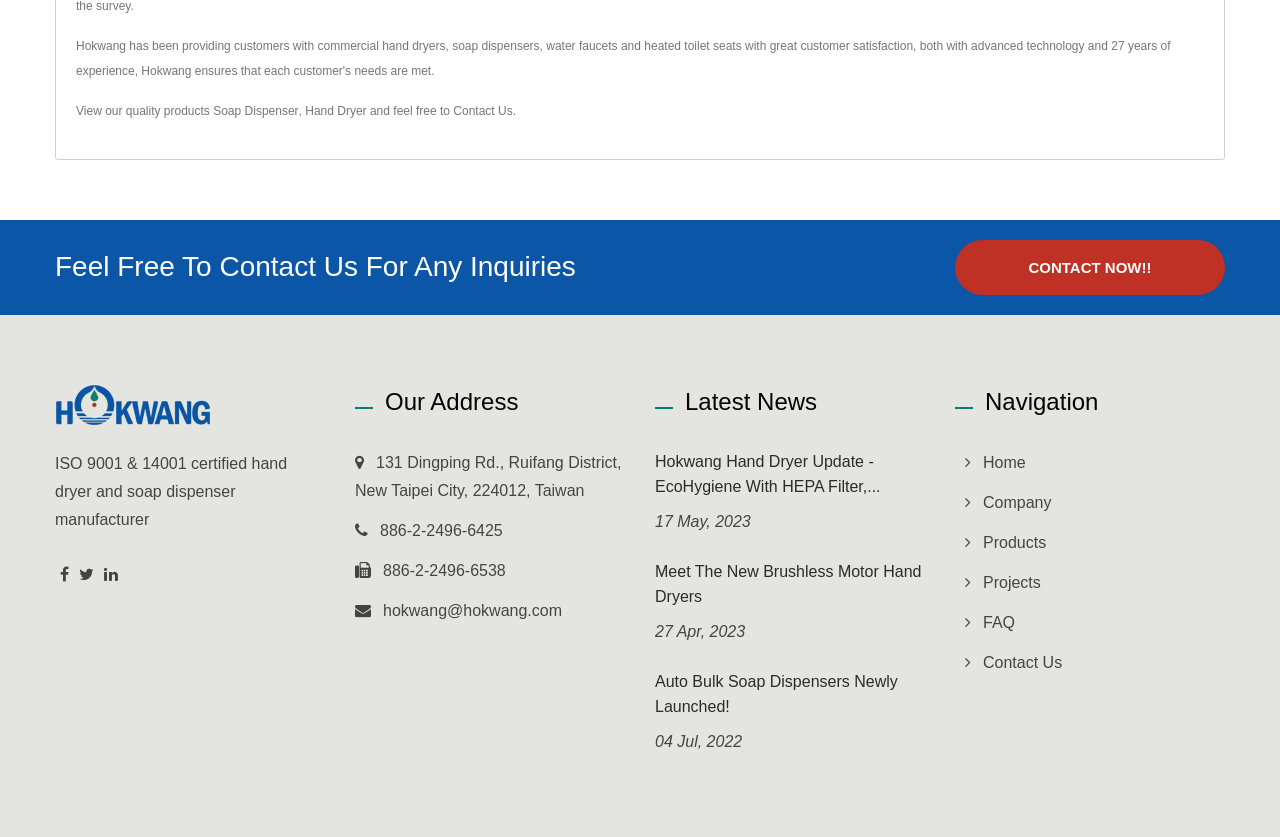Please locate the clickable area by providing the bounding box coordinates to follow this instruction: "Contact Us for inquiries".

[0.354, 0.119, 0.401, 0.149]